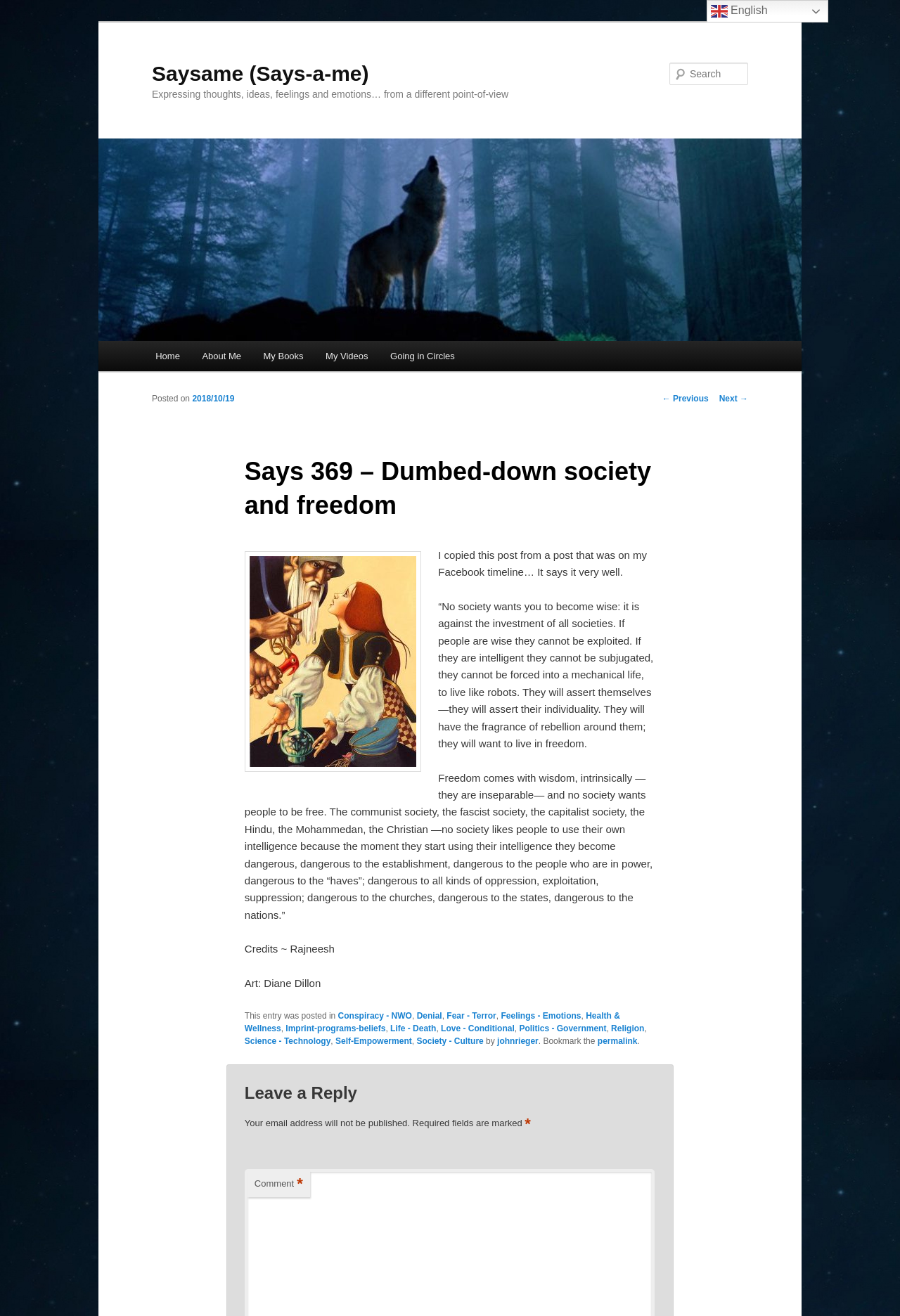Carefully examine the image and provide an in-depth answer to the question: How many categories are there in the footer section?

The footer section contains a list of categories, and there are 15 categories in total: 'Conspiracy - NWO', 'Denial', 'Fear - Terror', 'Feelings - Emotions', 'Health & Wellness', 'Imprint-programs-beliefs', 'Life - Death', 'Love - Conditional', 'Politics - Government', 'Religion', 'Science - Technology', 'Self-Empowerment', 'Society - Culture', and 'johnrieger'.